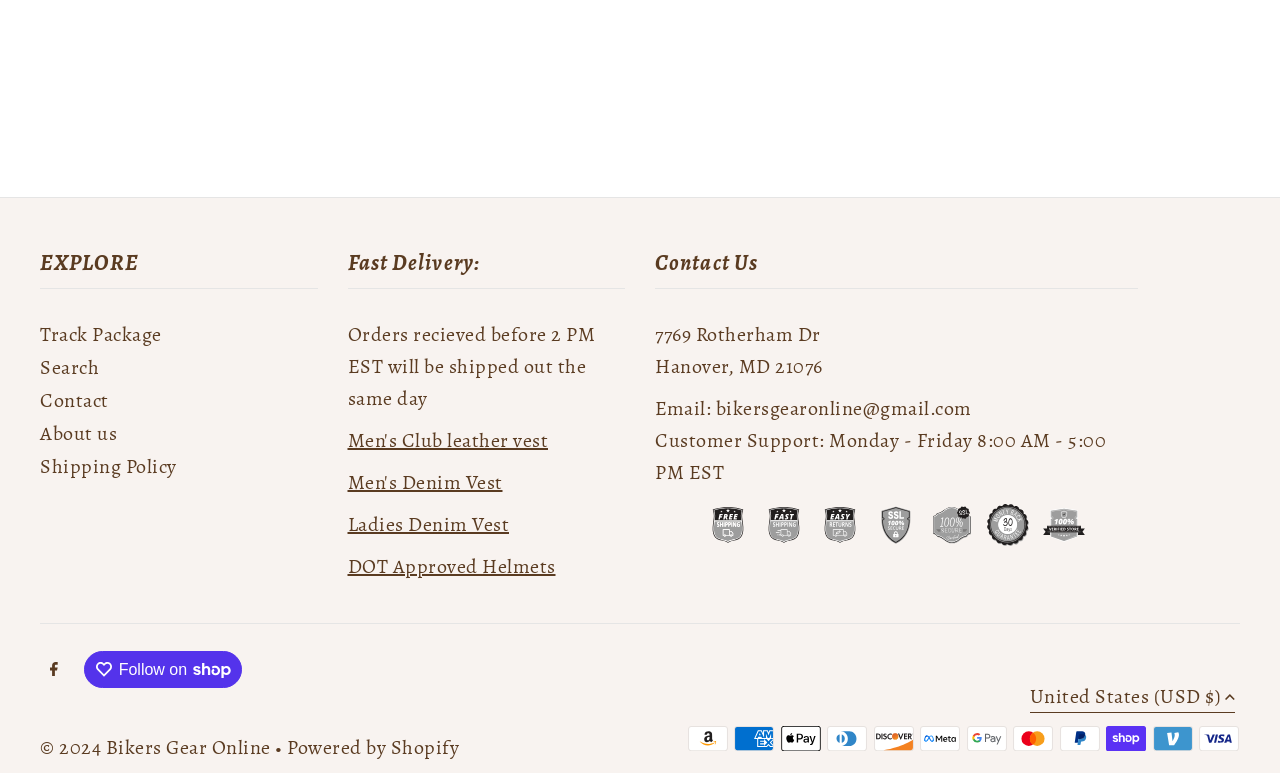From the webpage screenshot, identify the region described by Contact. Provide the bounding box coordinates as (top-left x, top-left y, bottom-right x, bottom-right y), with each value being a floating point number between 0 and 1.

[0.031, 0.501, 0.085, 0.536]